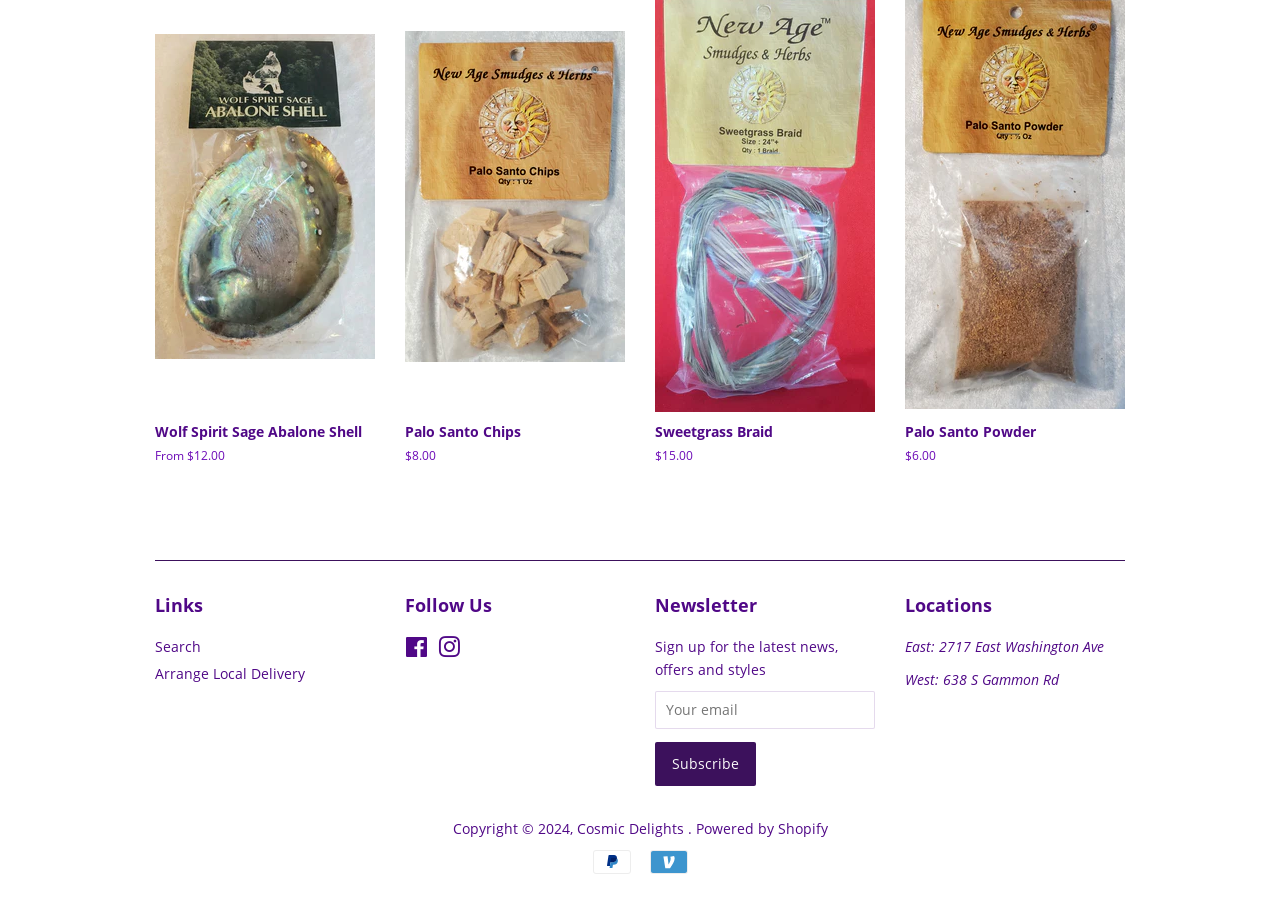Please locate the bounding box coordinates of the element that should be clicked to complete the given instruction: "View Cosmic Delights".

[0.45, 0.902, 0.537, 0.923]